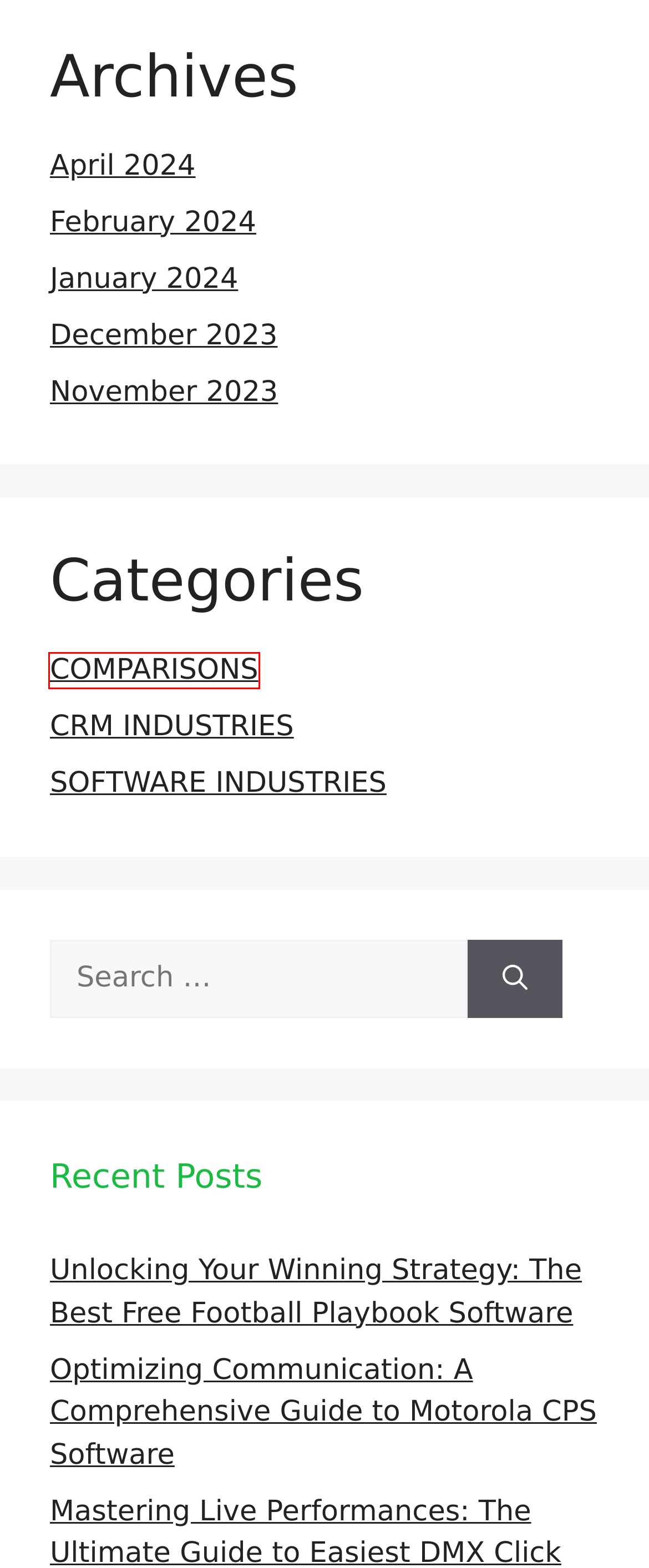Review the screenshot of a webpage which includes a red bounding box around an element. Select the description that best fits the new webpage once the element in the bounding box is clicked. Here are the candidates:
A. Mail Password Hacker Software Free Download IN 2024
B. CONTACT - CRM
C. The Best Free Football Playbook Software in 2024
D. CRM INDUSTRIES - CRM
E. PRIVACY POLICY - CRM
F. COMPARISONS - CRM
G. ABOUT - CRM
H. Free Engine Dyno Software: A Comprehensive Guide

F